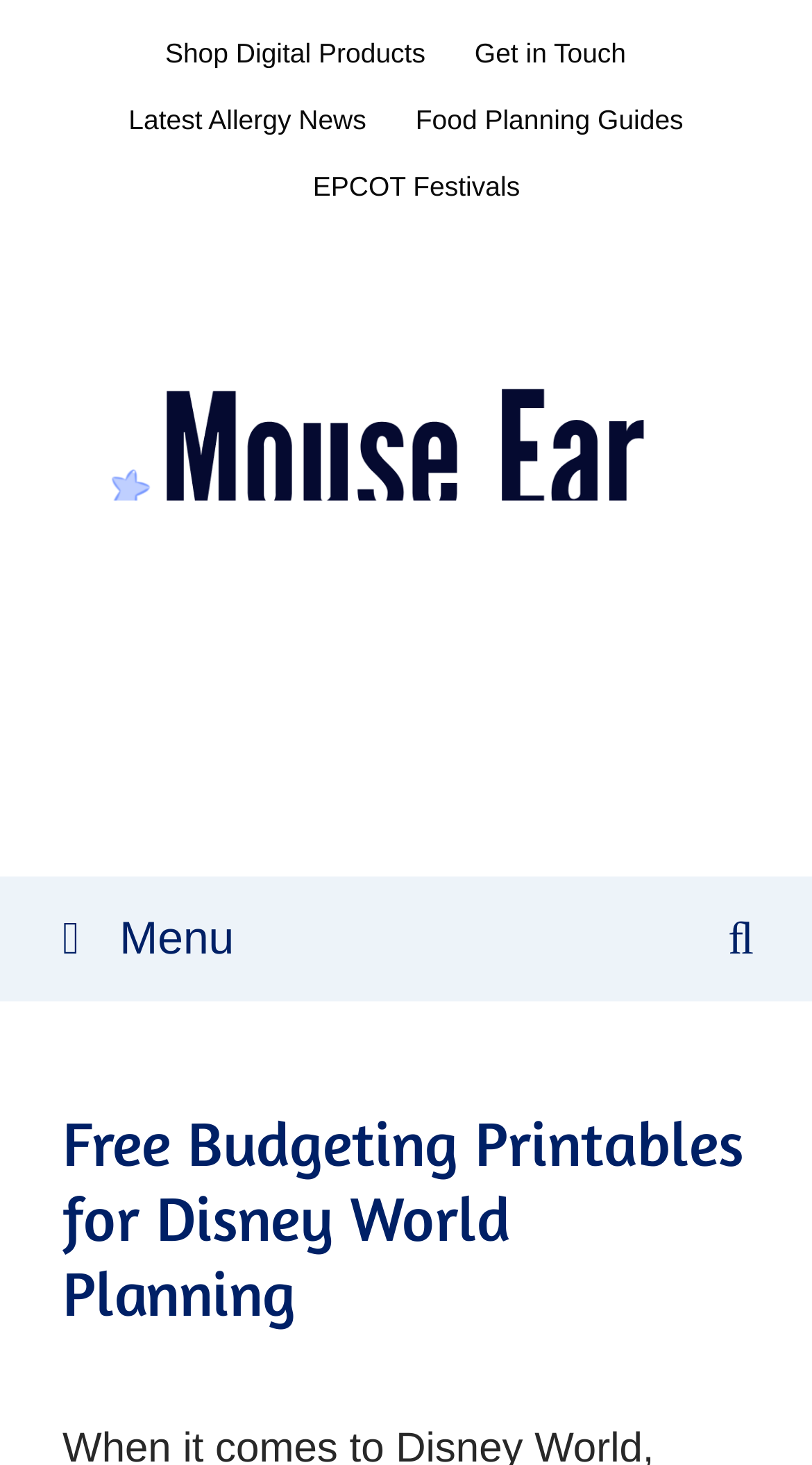Describe all significant elements and features of the webpage.

The webpage is about Mouse Ear Memories, a website focused on Disney World planning. At the top, there is a banner that spans the entire width of the page, containing a link to the site's homepage. Below the banner, there is a navigation menu on the left side, with a button to open the menu. On the right side of the navigation menu, there is a search bar.

Above the main content area, there are several links to different sections of the website, including "Shop Digital Products", "Get in Touch", "Latest Allergy News", "Food Planning Guides", and "EPCOT Festivals". These links are arranged horizontally, with "Shop Digital Products" on the left and "Get in Touch" on the right.

The main content area has a heading that reads "Free Budgeting Printables for Disney World Planning", which is centered on the page. There is also an image of the Mouse Ear Memories logo above the heading.

Overall, the webpage has a simple and organized layout, with clear headings and concise text. The use of links and buttons makes it easy to navigate to different sections of the website.